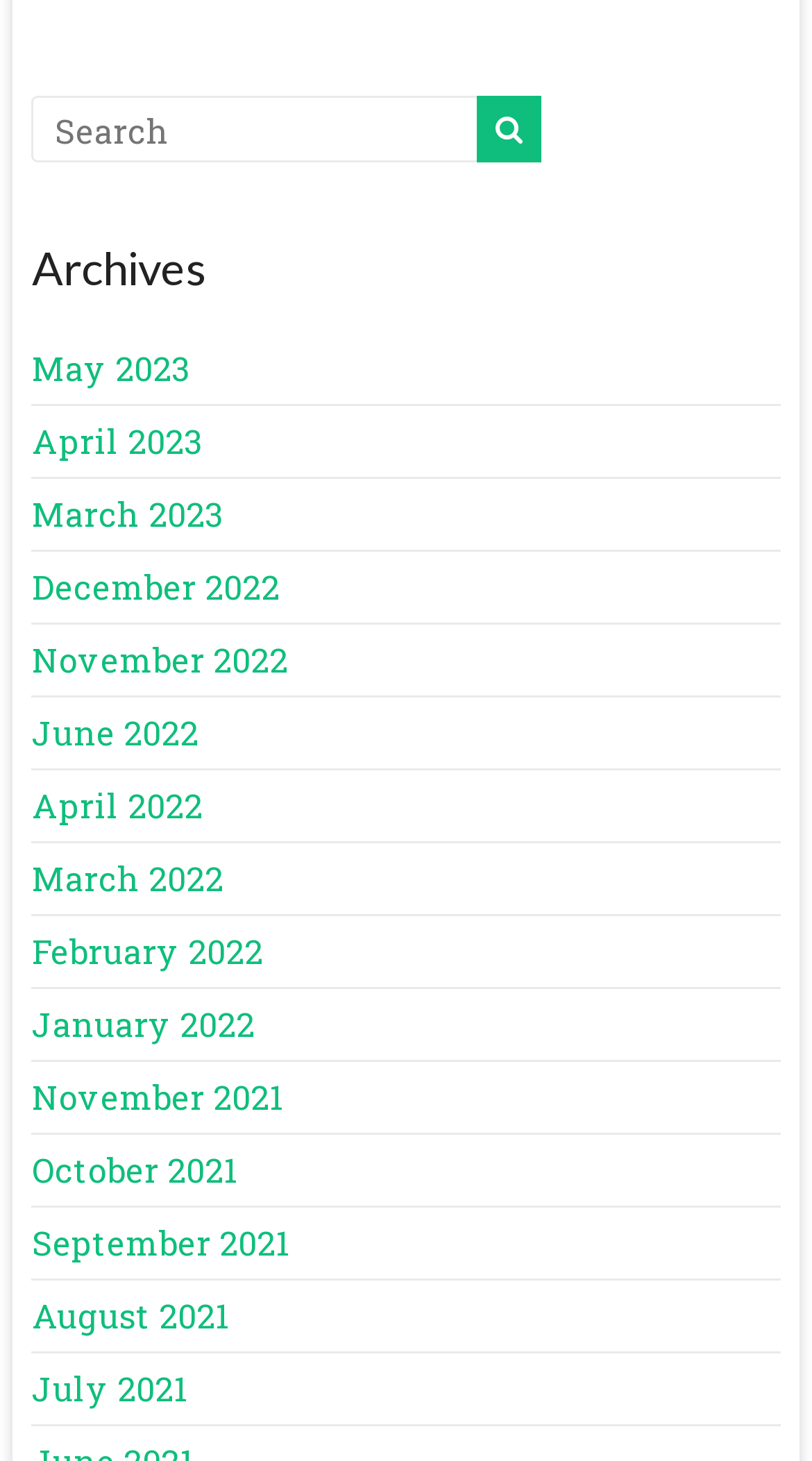Show the bounding box coordinates of the element that should be clicked to complete the task: "view May 2023 archives".

[0.039, 0.237, 0.234, 0.267]